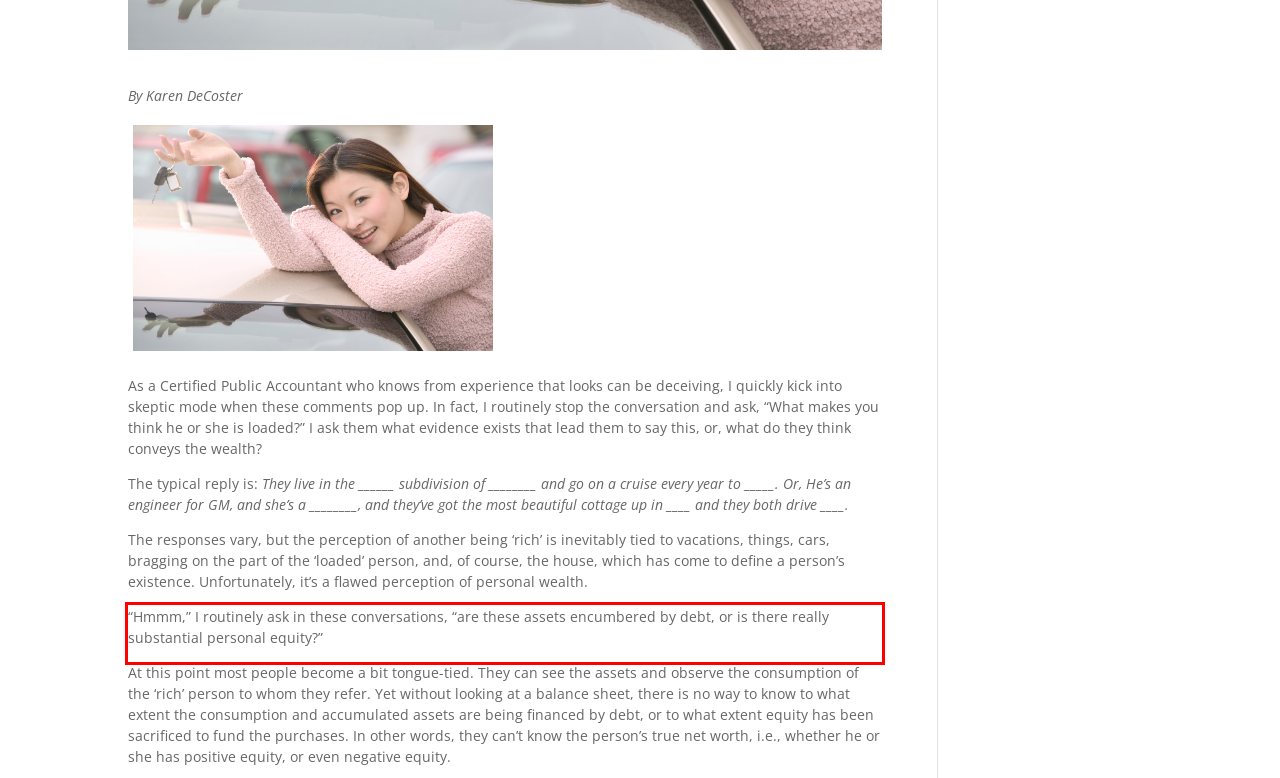Please perform OCR on the text within the red rectangle in the webpage screenshot and return the text content.

“Hmmm,” I routinely ask in these conversations, “are these assets encumbered by debt, or is there really substantial personal equity?”